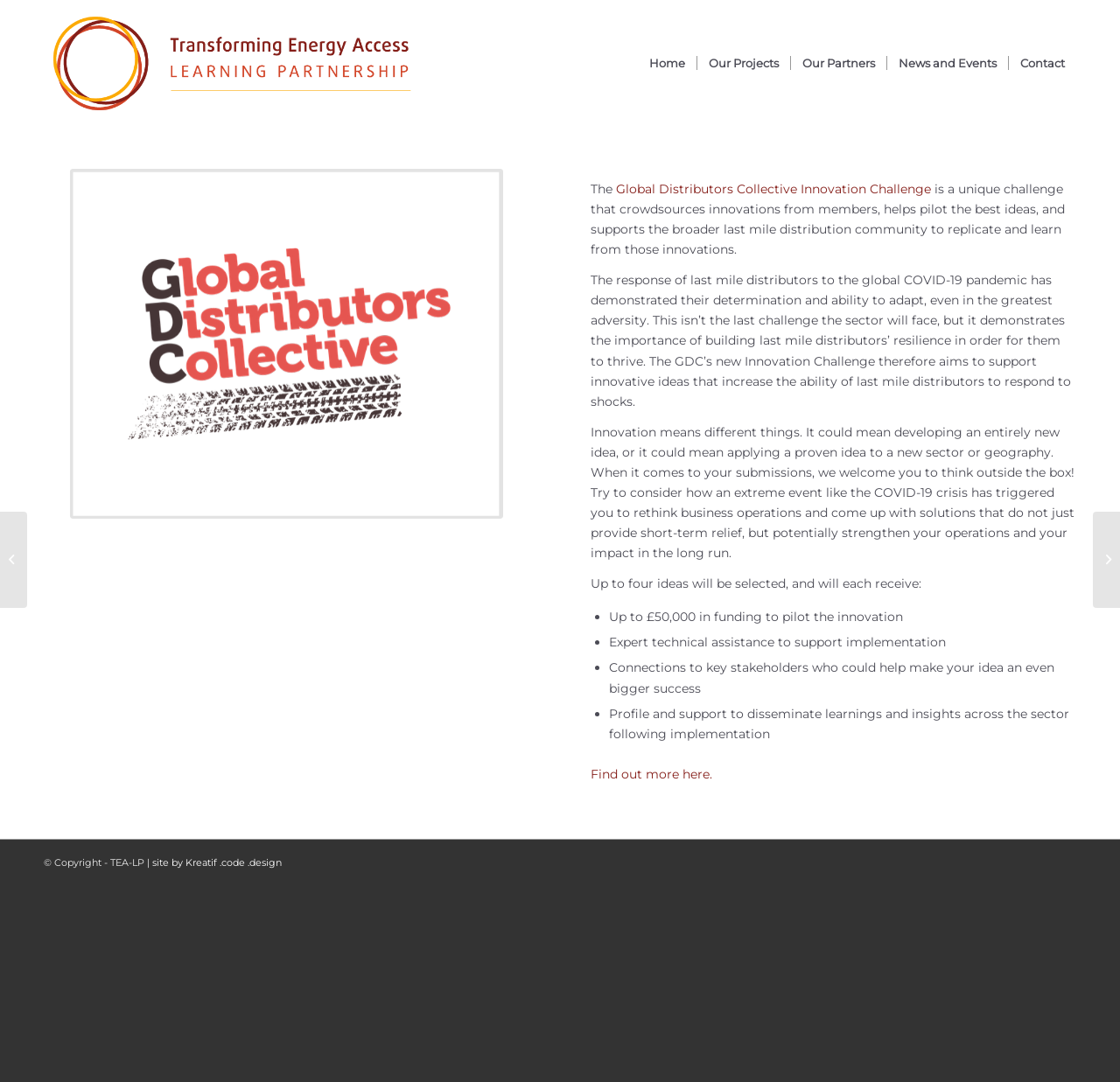Use a single word or phrase to answer the question: What is the name of the innovation challenge?

GDC Innovation Challenge